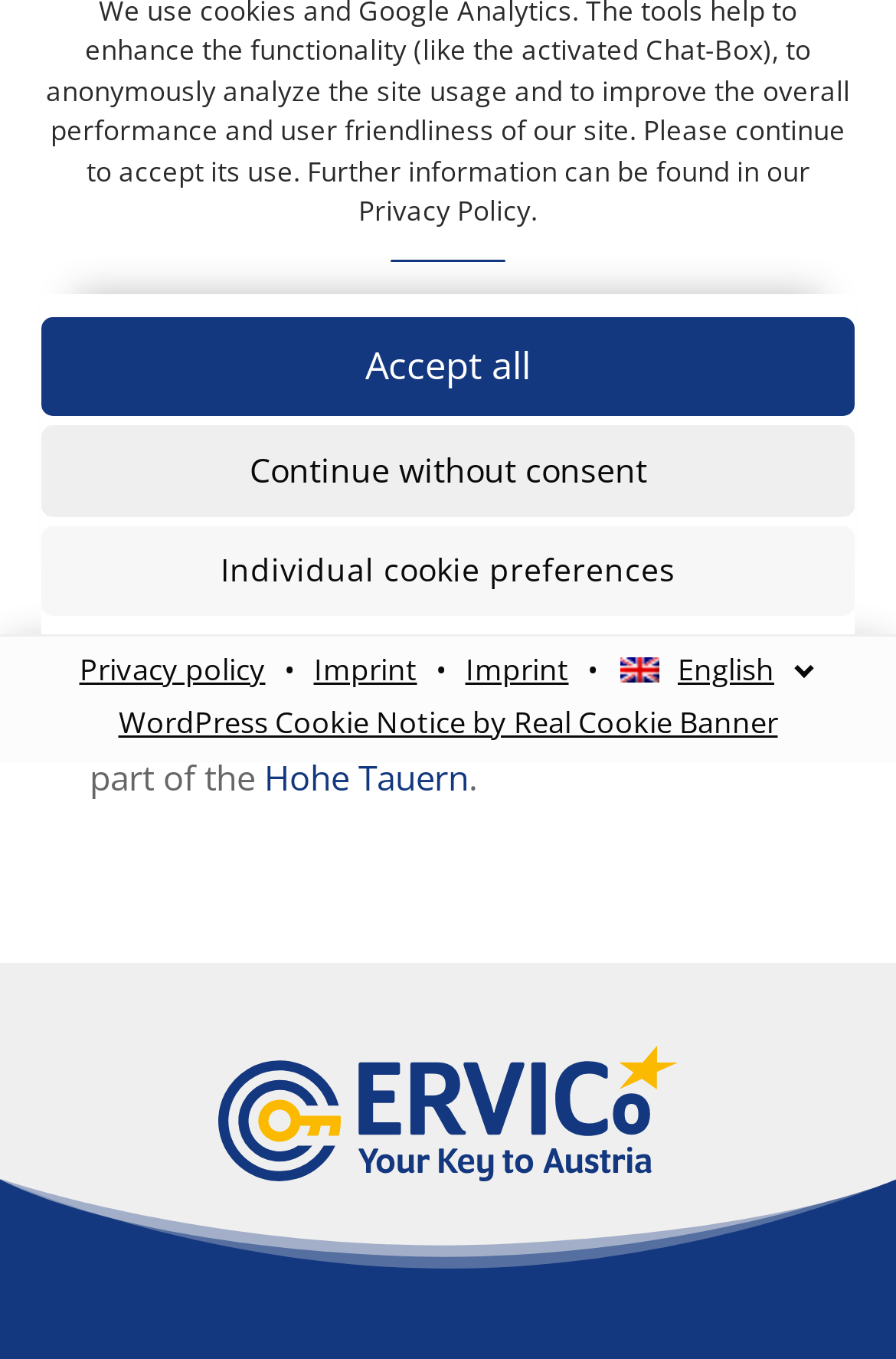Locate the bounding box coordinates of the UI element described by: "NPS.gov". Provide the coordinates as four float numbers between 0 and 1, formatted as [left, top, right, bottom].

None